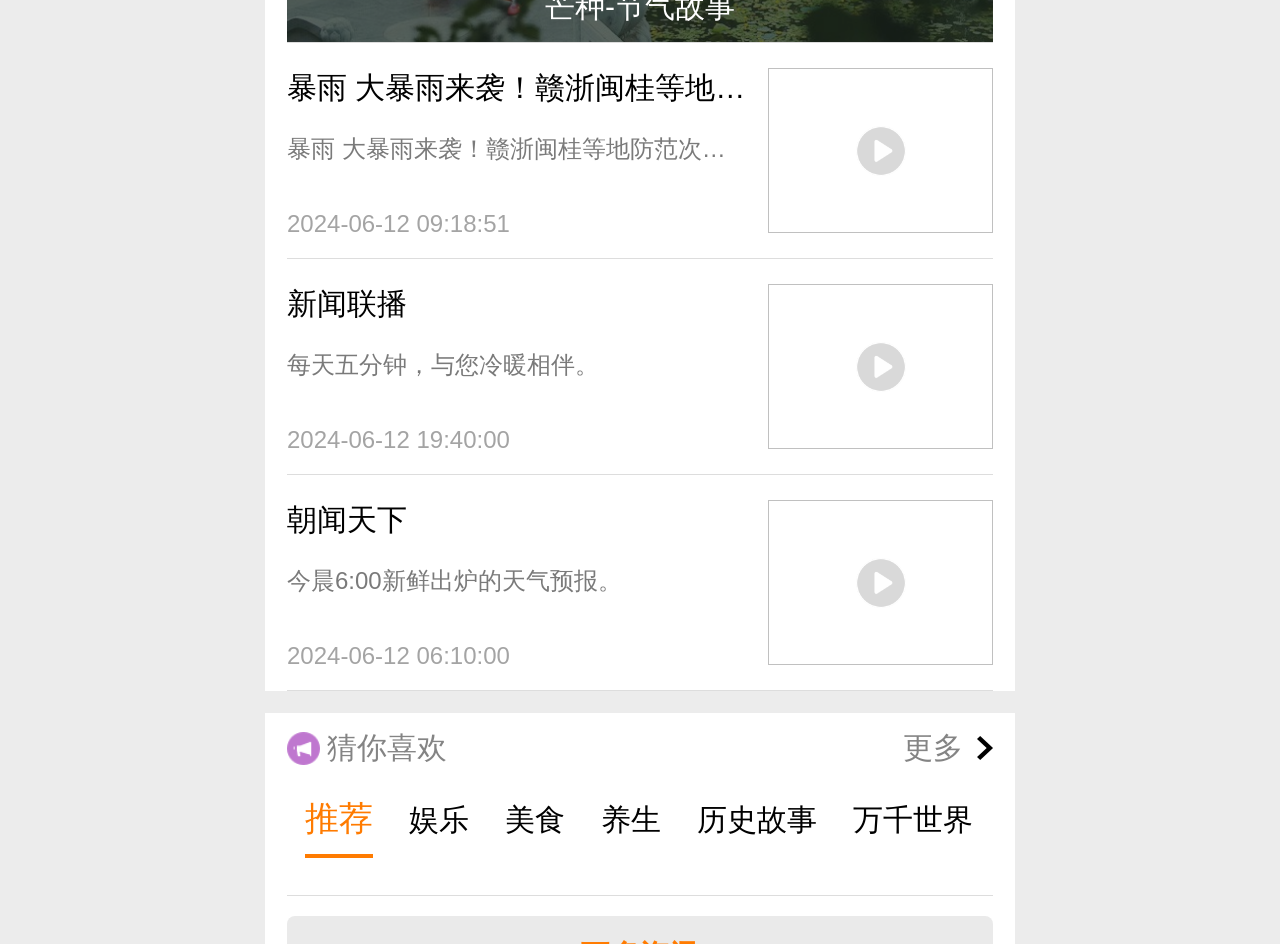Please analyze the image and give a detailed answer to the question:
What is the topic of the first link?

The first link has a text '暴雨 大暴雨来袭！赣浙闽桂等地防范次生灾害！' which indicates that the topic of the link is about a heavy rain or typhoon.